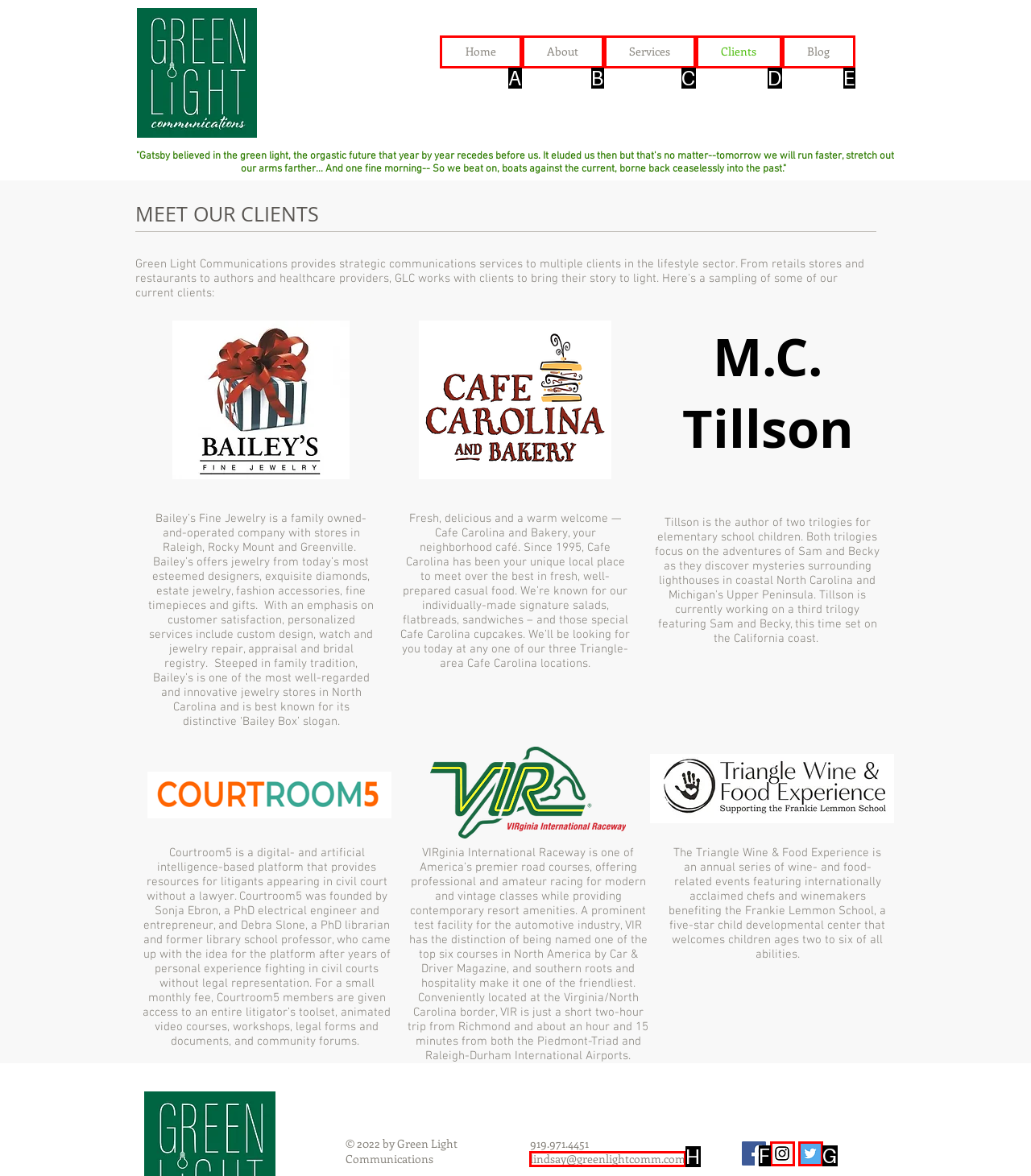Tell me which letter corresponds to the UI element that should be clicked to fulfill this instruction: Contact Lindsay via email
Answer using the letter of the chosen option directly.

H